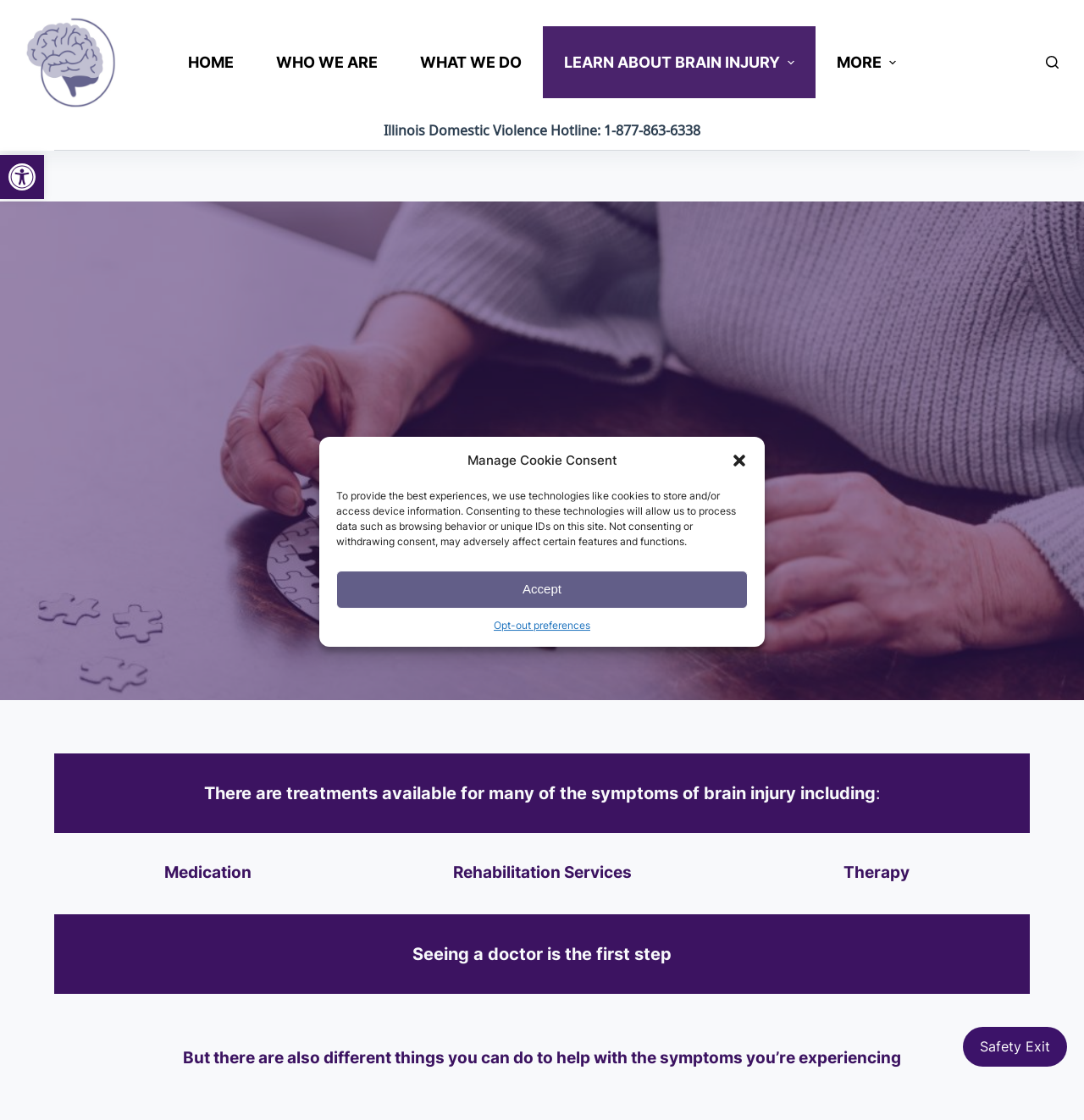Provide your answer in a single word or phrase: 
What are the three treatments available for brain injury symptoms?

Medication, Rehabilitation Services, Therapy